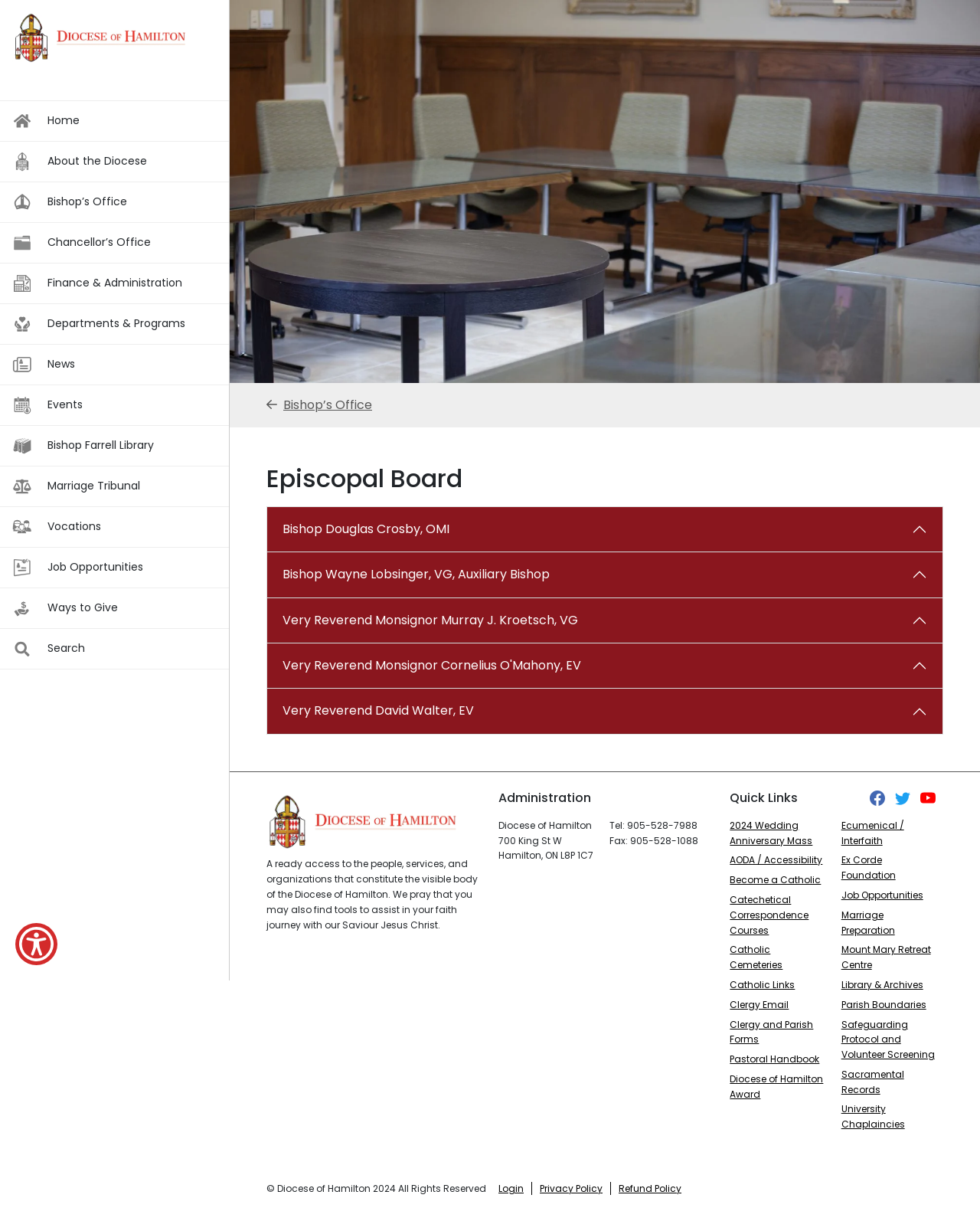What is the address of the Chancery Office?
Using the image as a reference, answer with just one word or a short phrase.

700 King St W, Hamilton, ON L8P 1C7